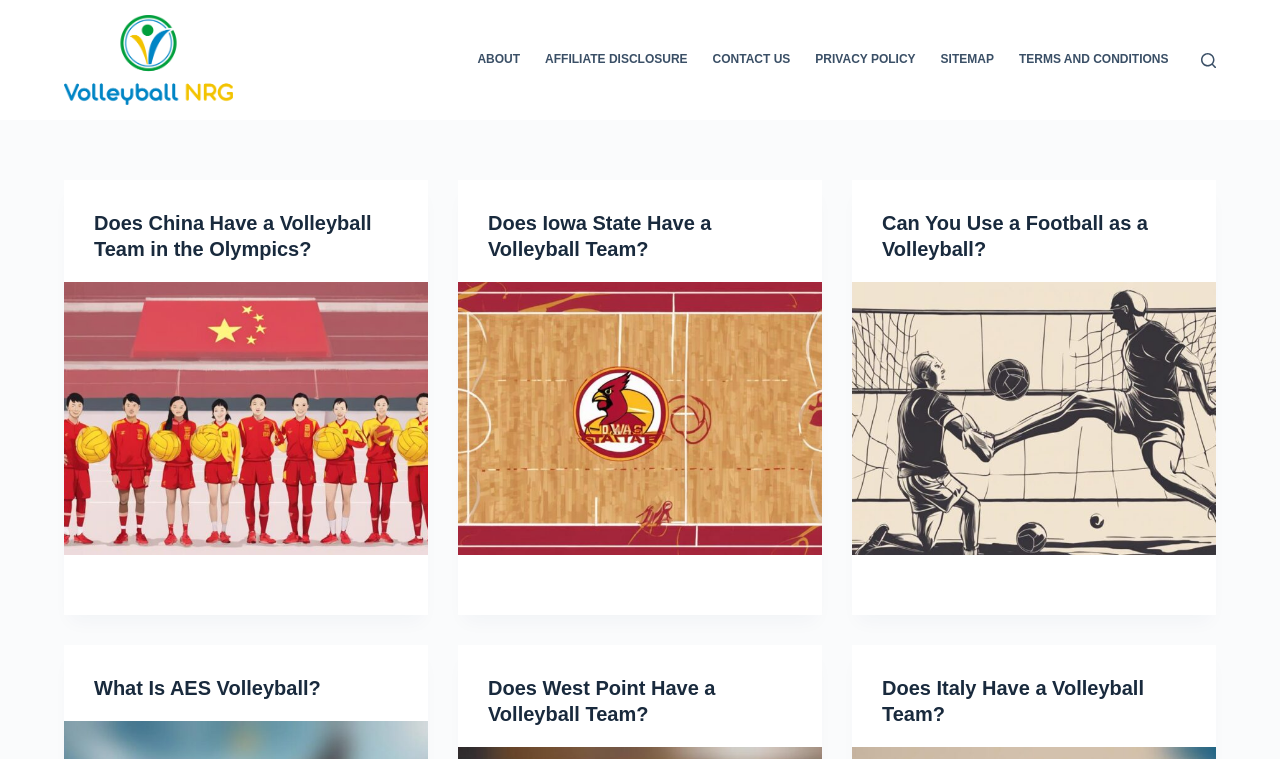Please find the bounding box coordinates of the element that needs to be clicked to perform the following instruction: "Click the 'ABOUT' link". The bounding box coordinates should be four float numbers between 0 and 1, represented as [left, top, right, bottom].

[0.363, 0.0, 0.416, 0.158]